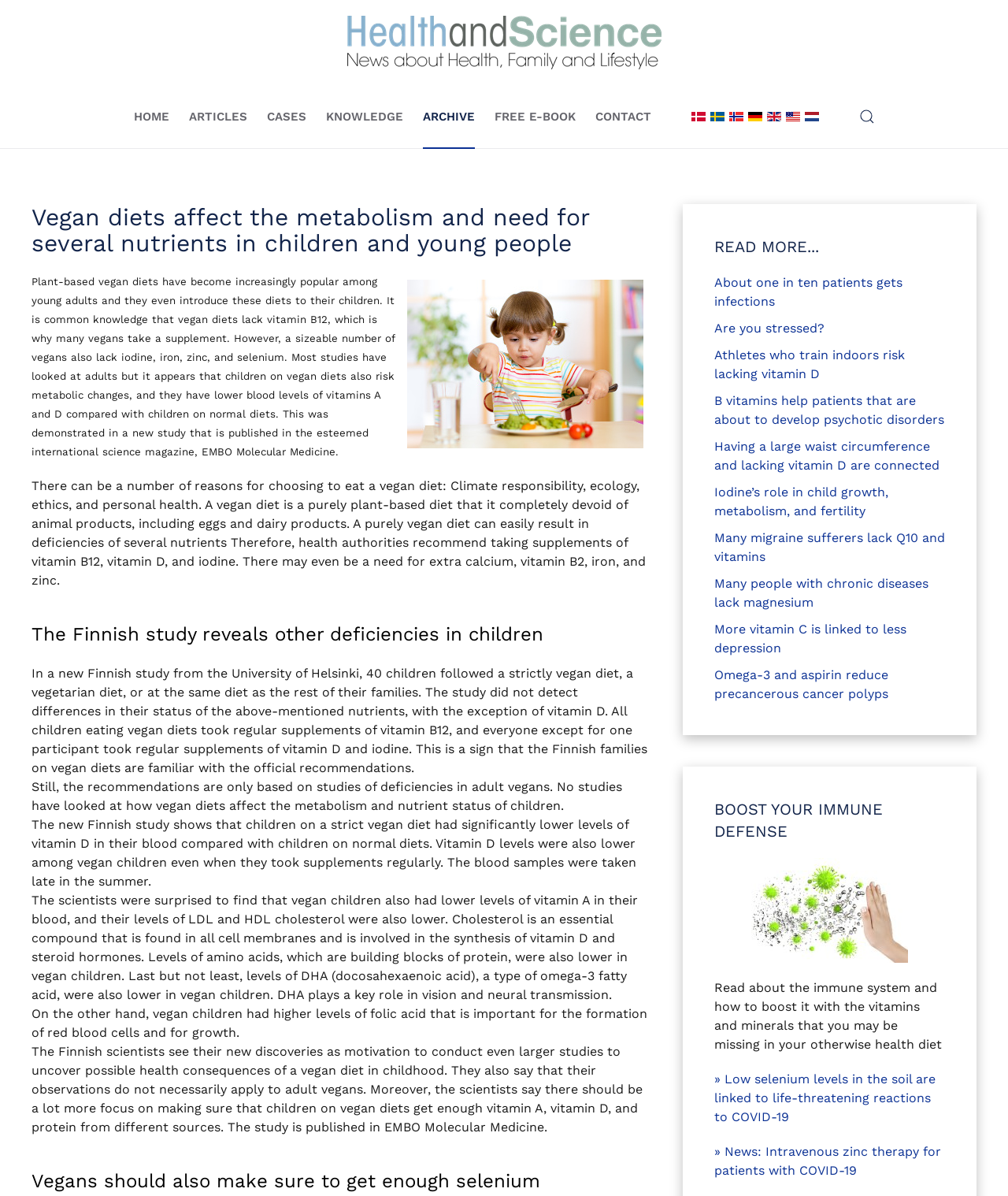Locate the bounding box coordinates of the area you need to click to fulfill this instruction: 'Read more about 'About one in ten patients gets infections''. The coordinates must be in the form of four float numbers ranging from 0 to 1: [left, top, right, bottom].

[0.708, 0.23, 0.895, 0.258]